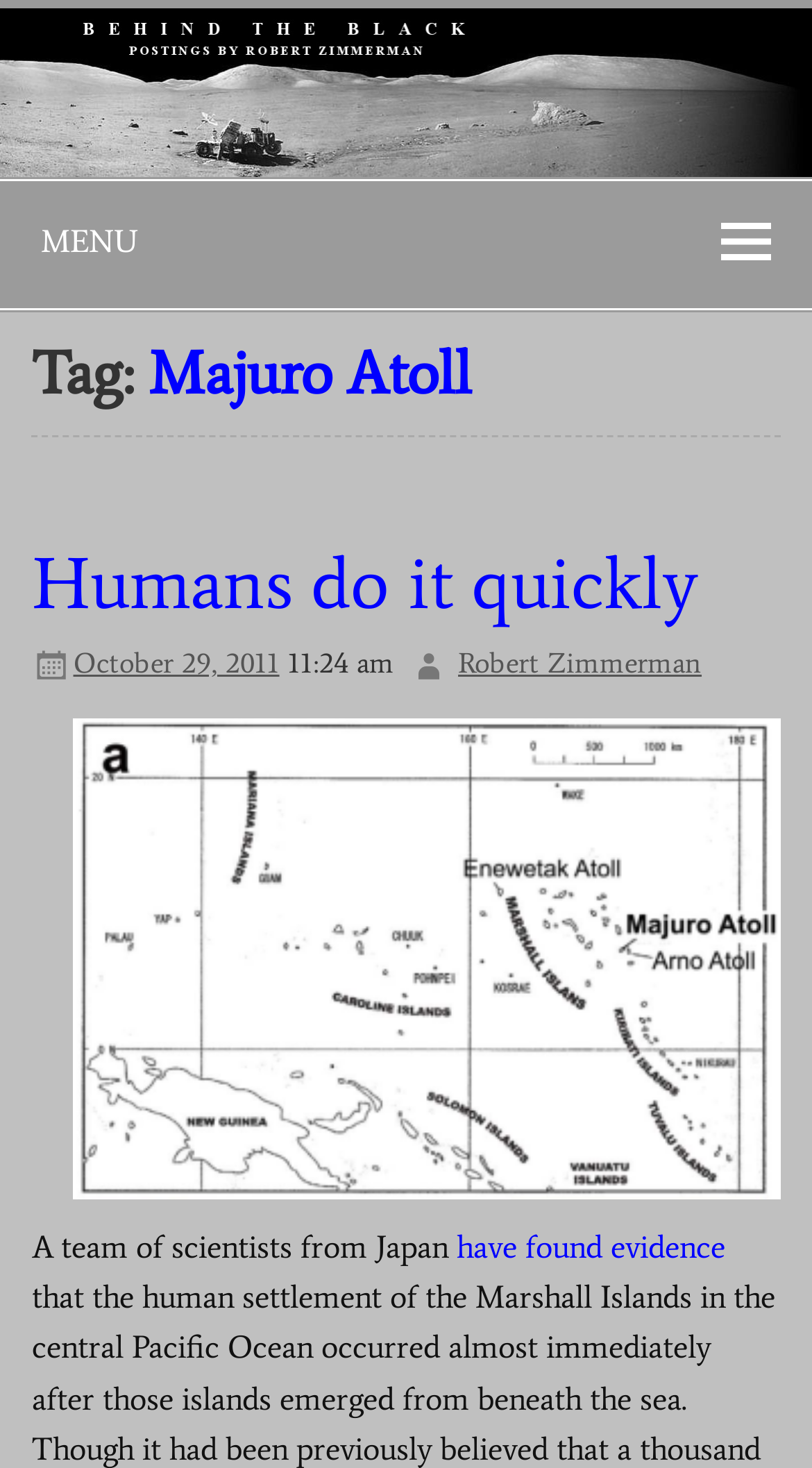Provide the bounding box for the UI element matching this description: "Menu".

[0.0, 0.123, 1.0, 0.21]